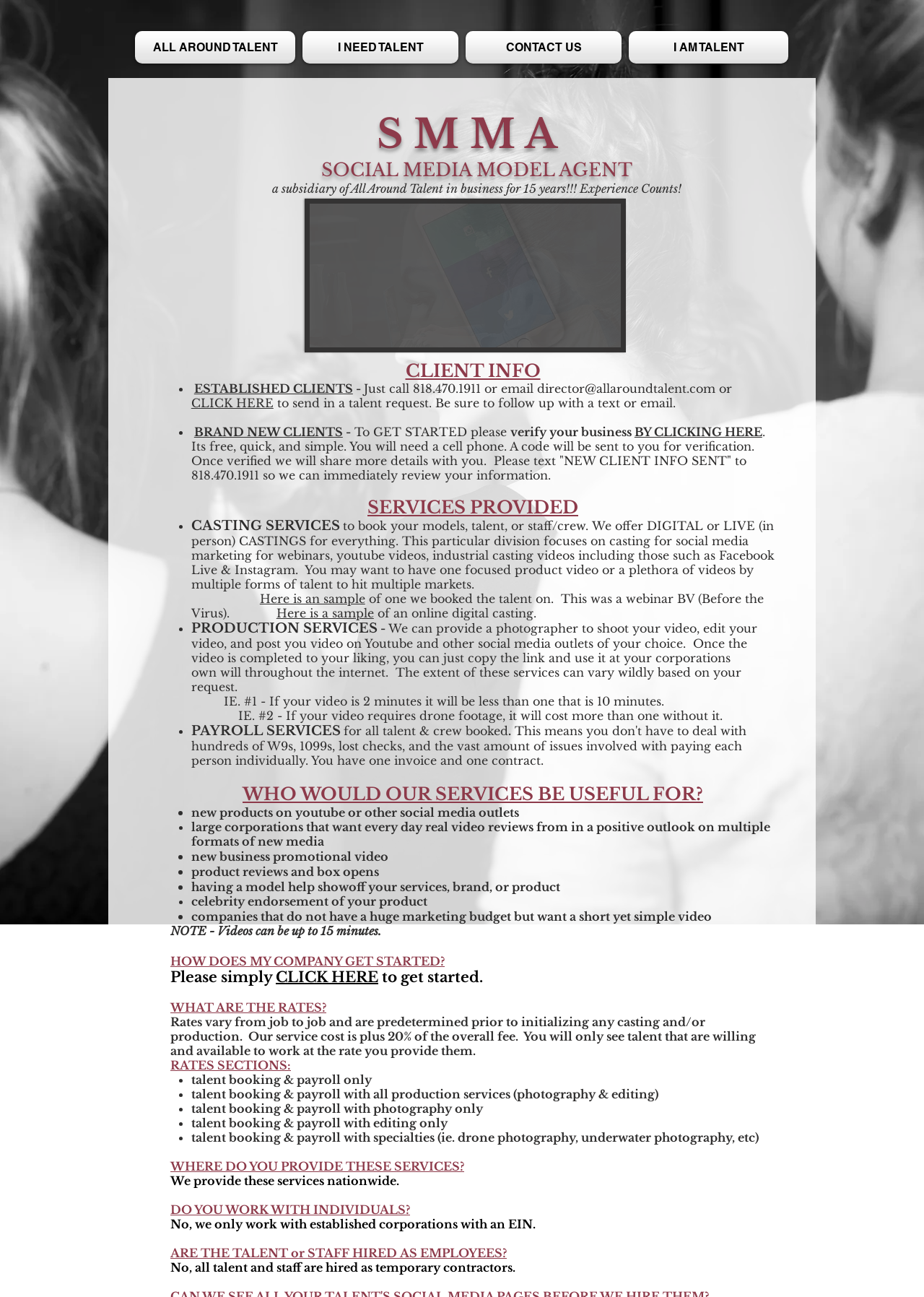Please predict the bounding box coordinates of the element's region where a click is necessary to complete the following instruction: "Click on 'I AM TALENT'". The coordinates should be represented by four float numbers between 0 and 1, i.e., [left, top, right, bottom].

[0.677, 0.024, 0.853, 0.049]